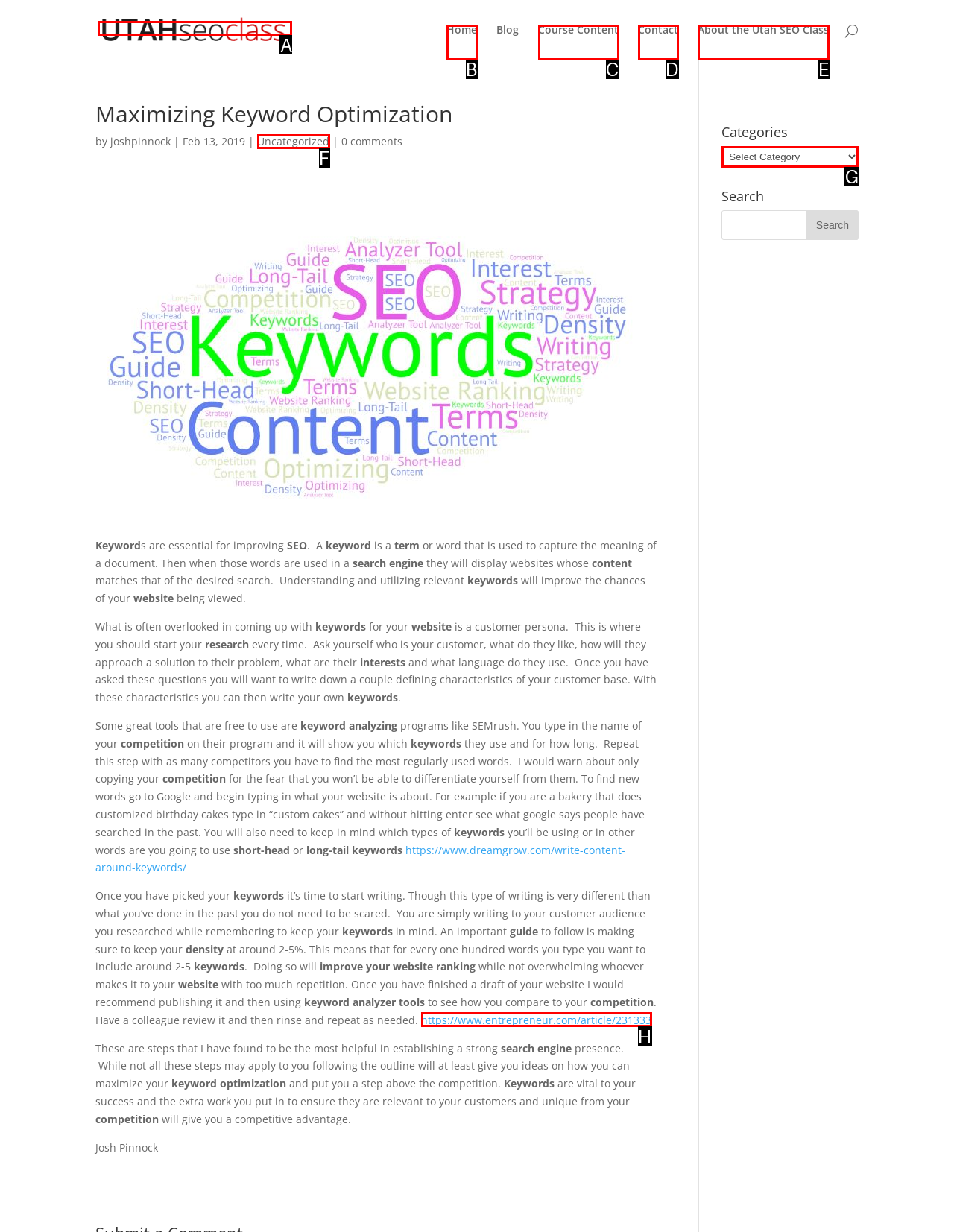Find the option you need to click to complete the following instruction: Visit the Utah SEO Class website
Answer with the corresponding letter from the choices given directly.

A